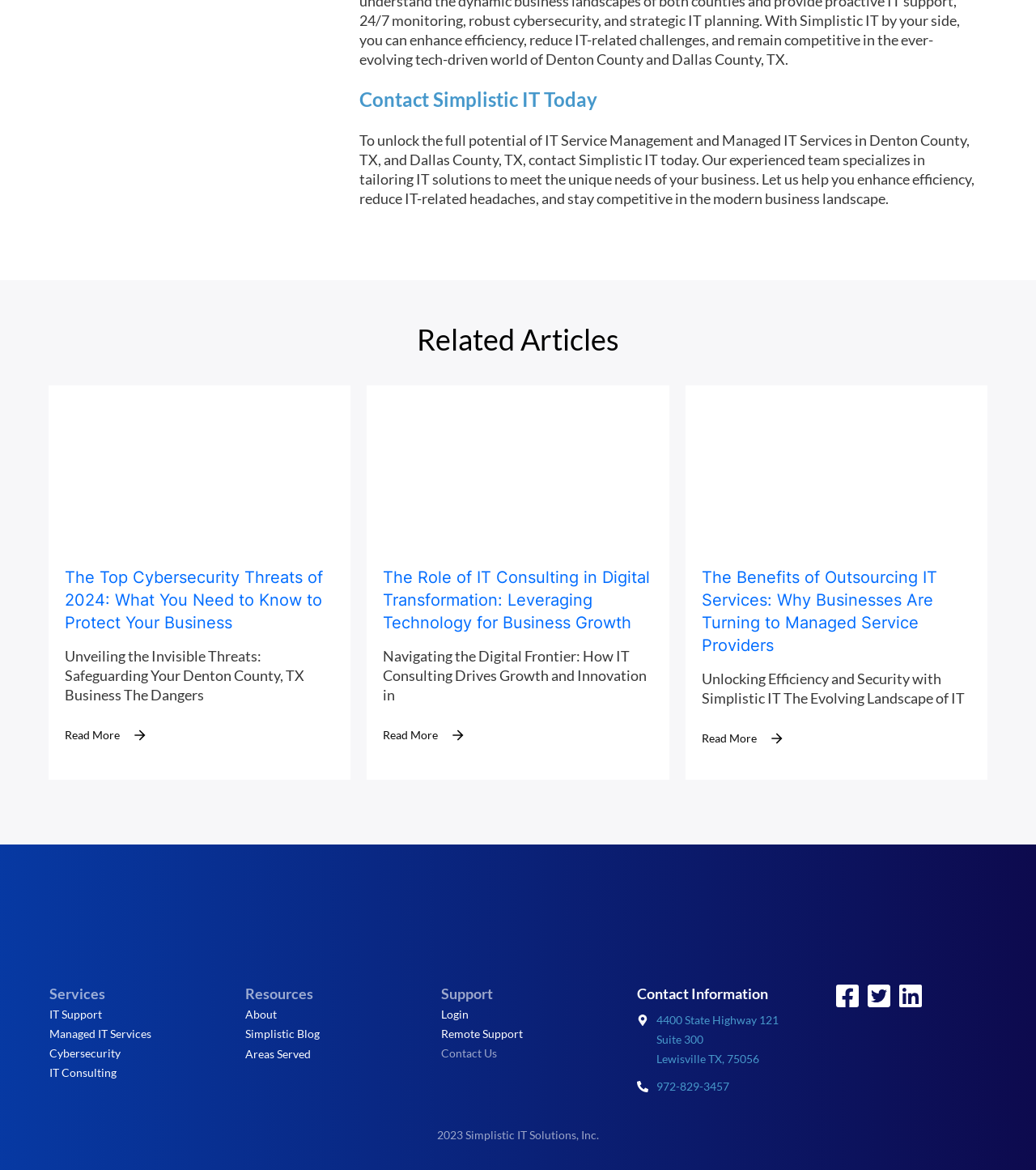Refer to the image and provide an in-depth answer to the question: 
What is the purpose of the 'Read More' links?

The 'Read More' links are located below the summaries of articles, suggesting that they allow users to access the full content of the articles.